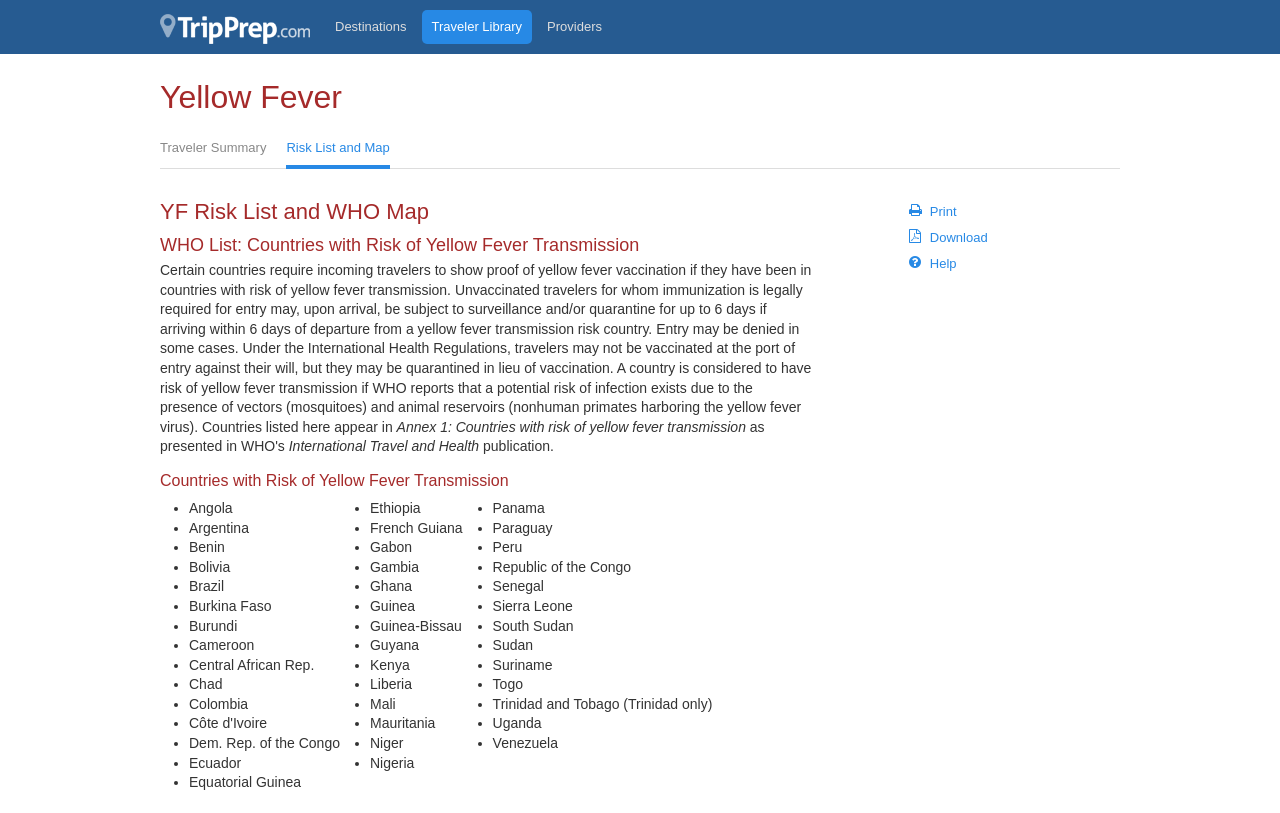How many links are there in the top navigation bar?
Based on the image, answer the question with a single word or brief phrase.

4